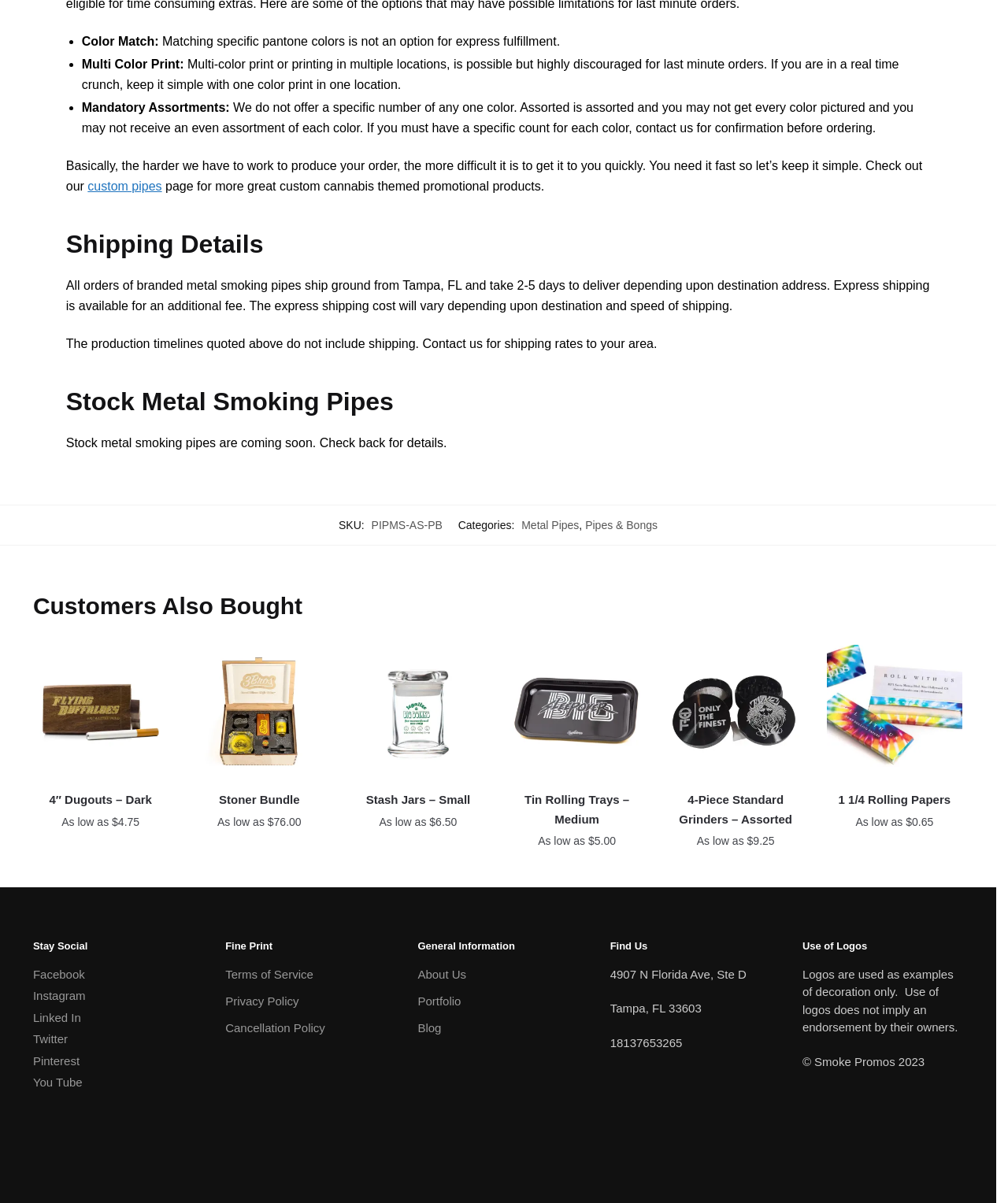What is the shipping origin for branded metal smoking pipes?
Look at the image and respond with a one-word or short phrase answer.

Tampa, FL